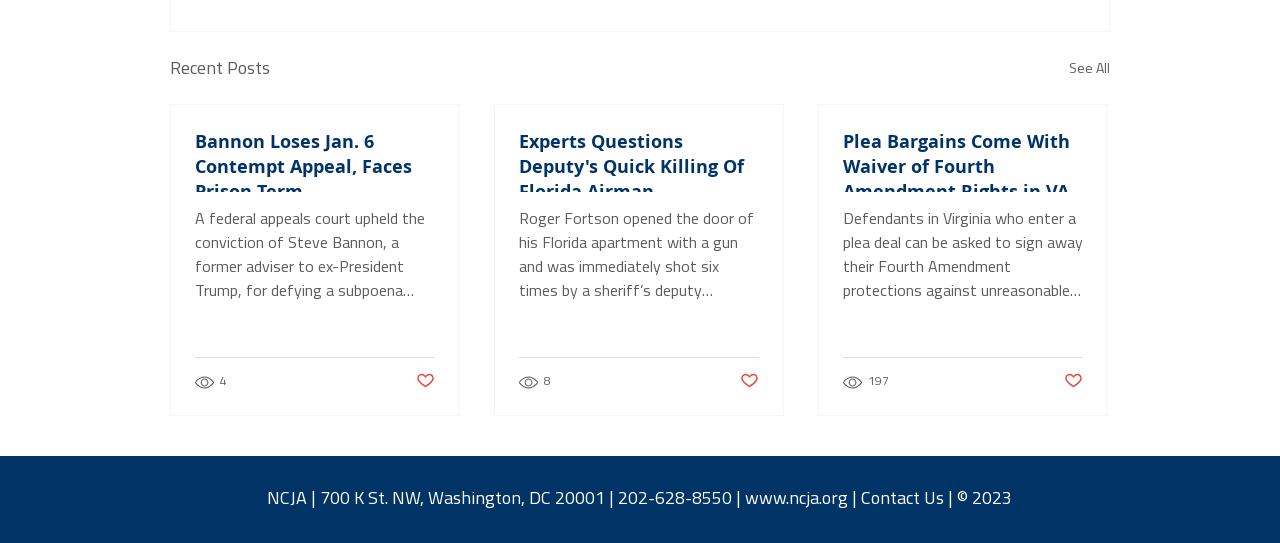Answer succinctly with a single word or phrase:
How many views does the third article have?

197 views